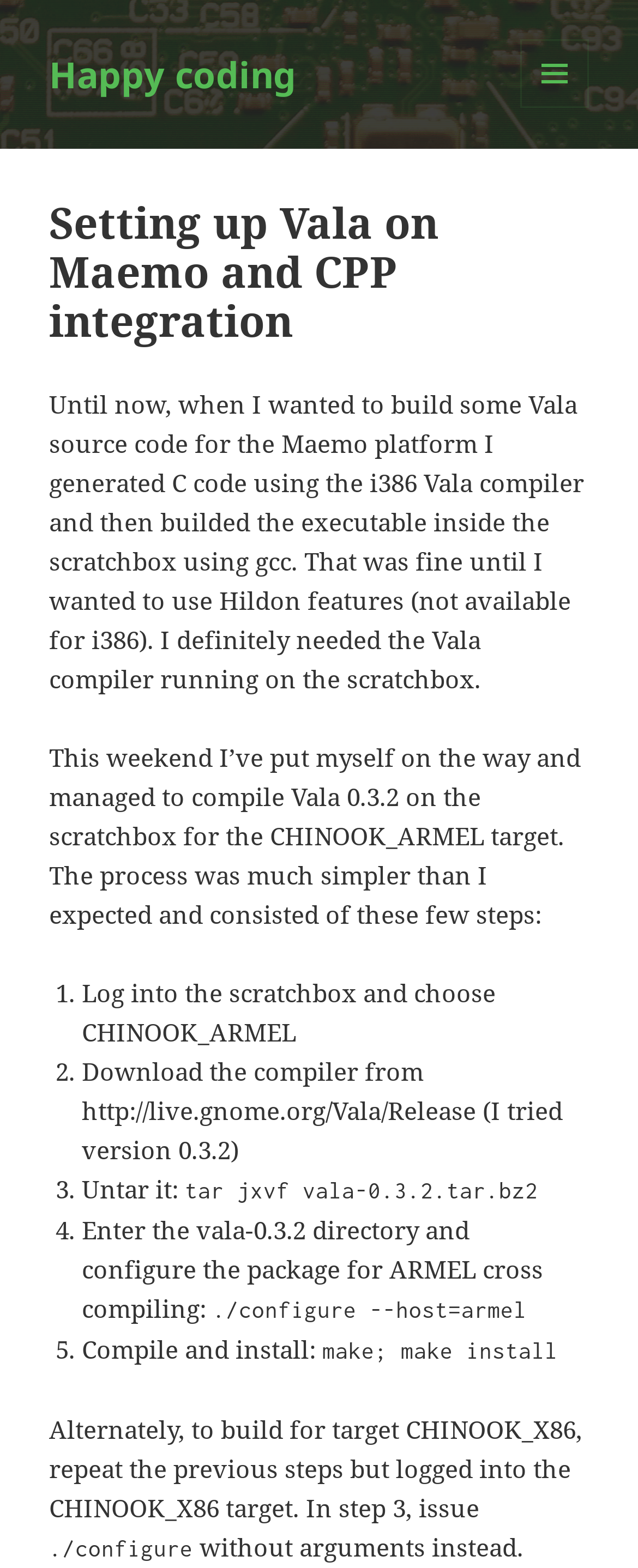What is the command to configure the Vala package for ARMEL cross-compiling?
Look at the image and answer the question using a single word or phrase.

./configure --host=armel